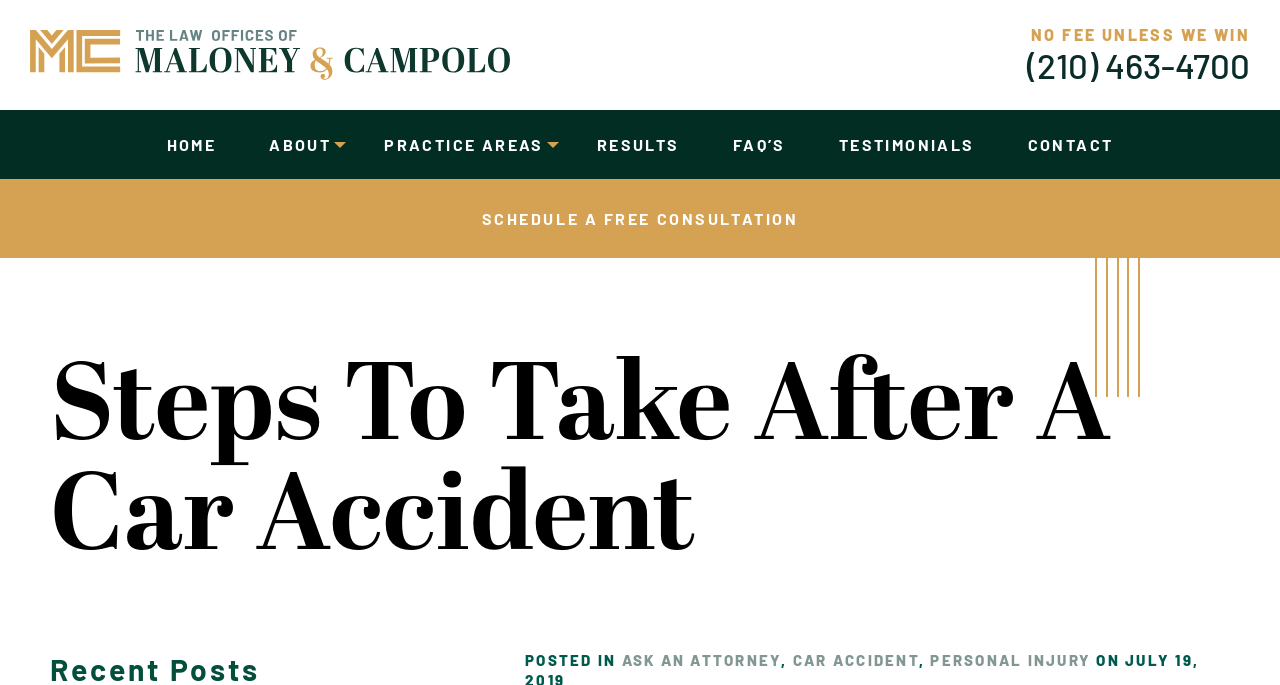Please provide a one-word or phrase answer to the question: 
What is the name of the law firm?

The Law Offices of Maloney & Campolo